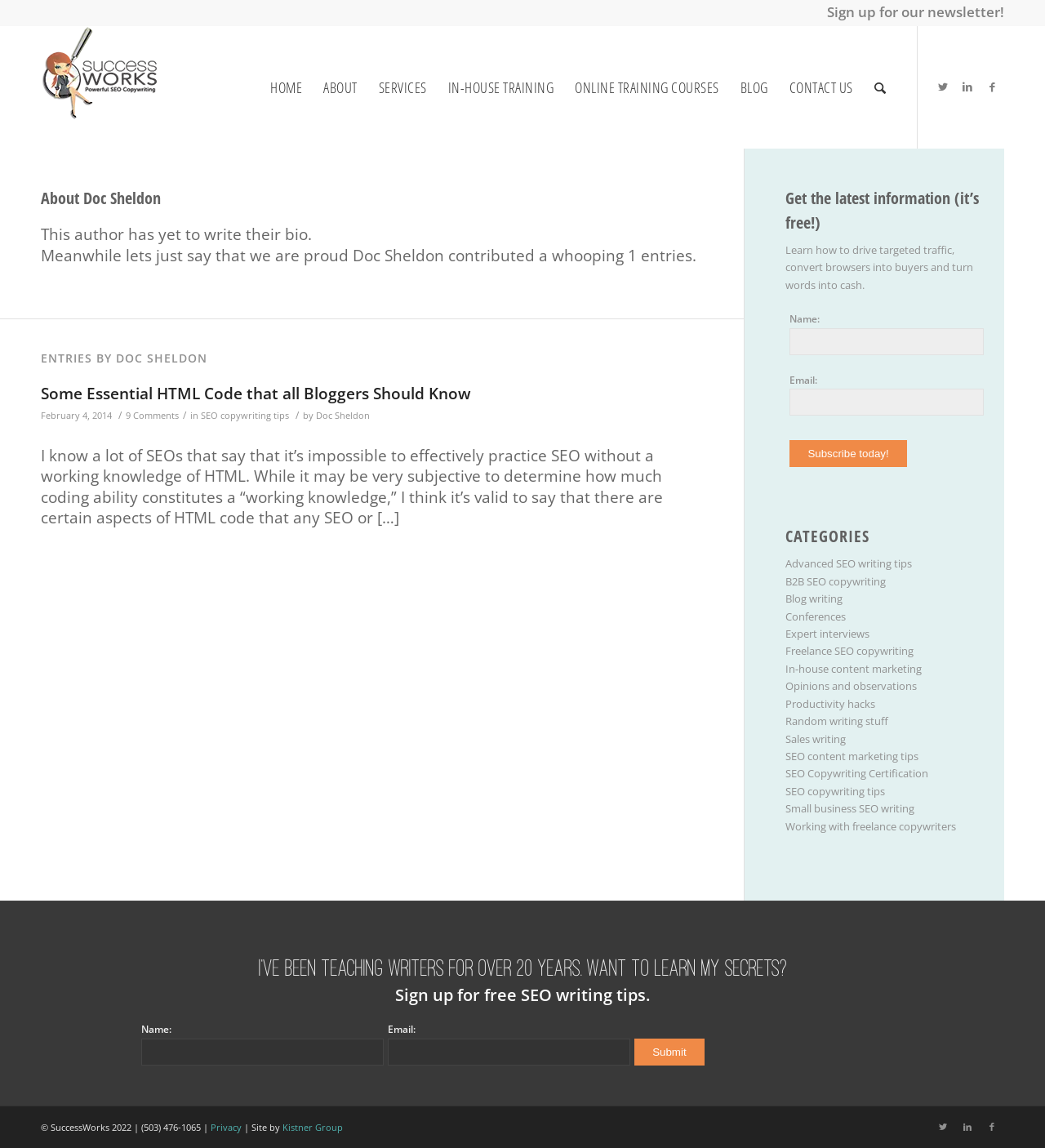Using details from the image, please answer the following question comprehensively:
How many social media links are visible?

There are three social media links visible, one for Twitter, one for LinkedIn, and one for Facebook, located in the top right corner of the page.